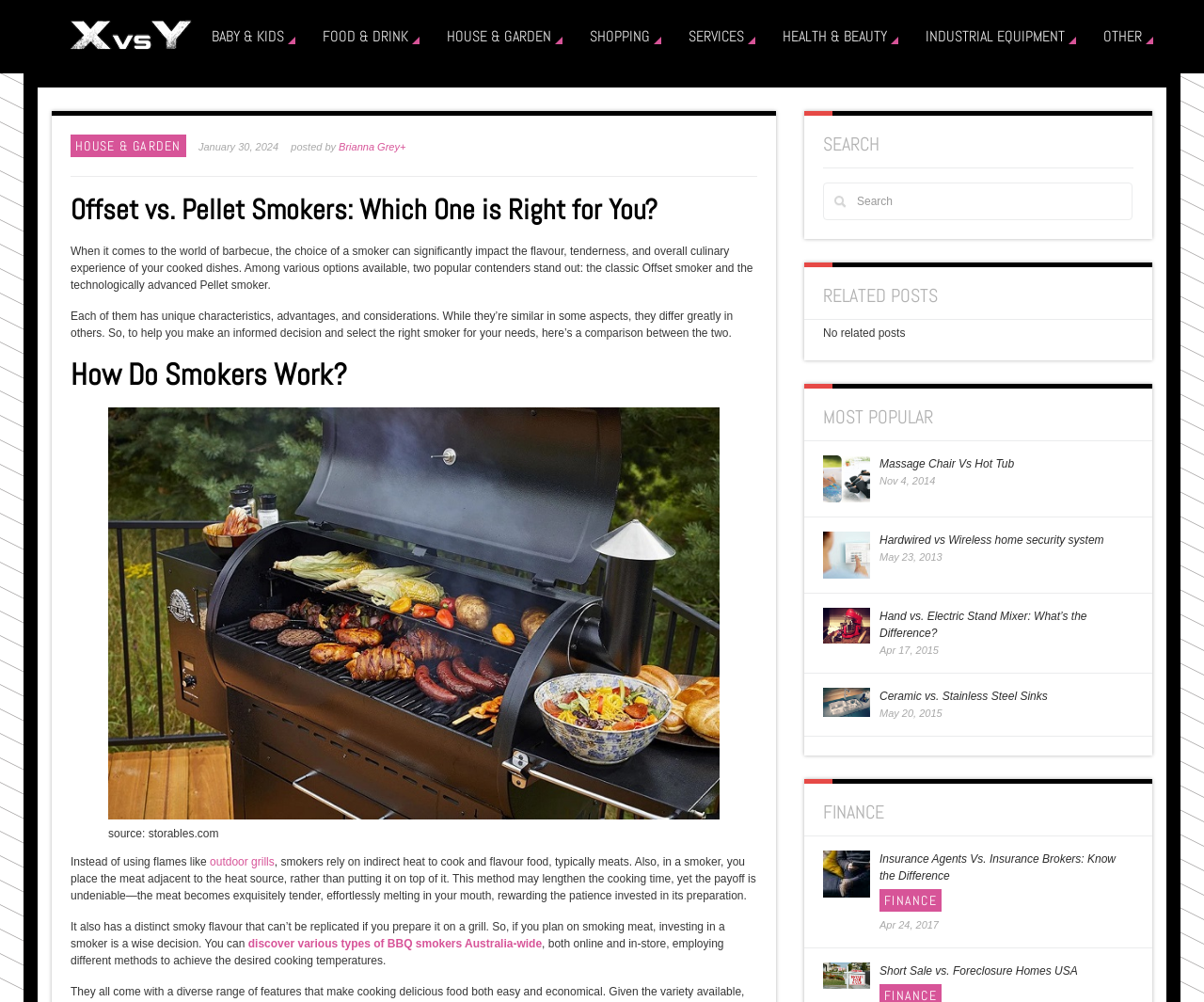Pinpoint the bounding box coordinates of the element you need to click to execute the following instruction: "Search for something". The bounding box should be represented by four float numbers between 0 and 1, in the format [left, top, right, bottom].

[0.684, 0.182, 0.941, 0.22]